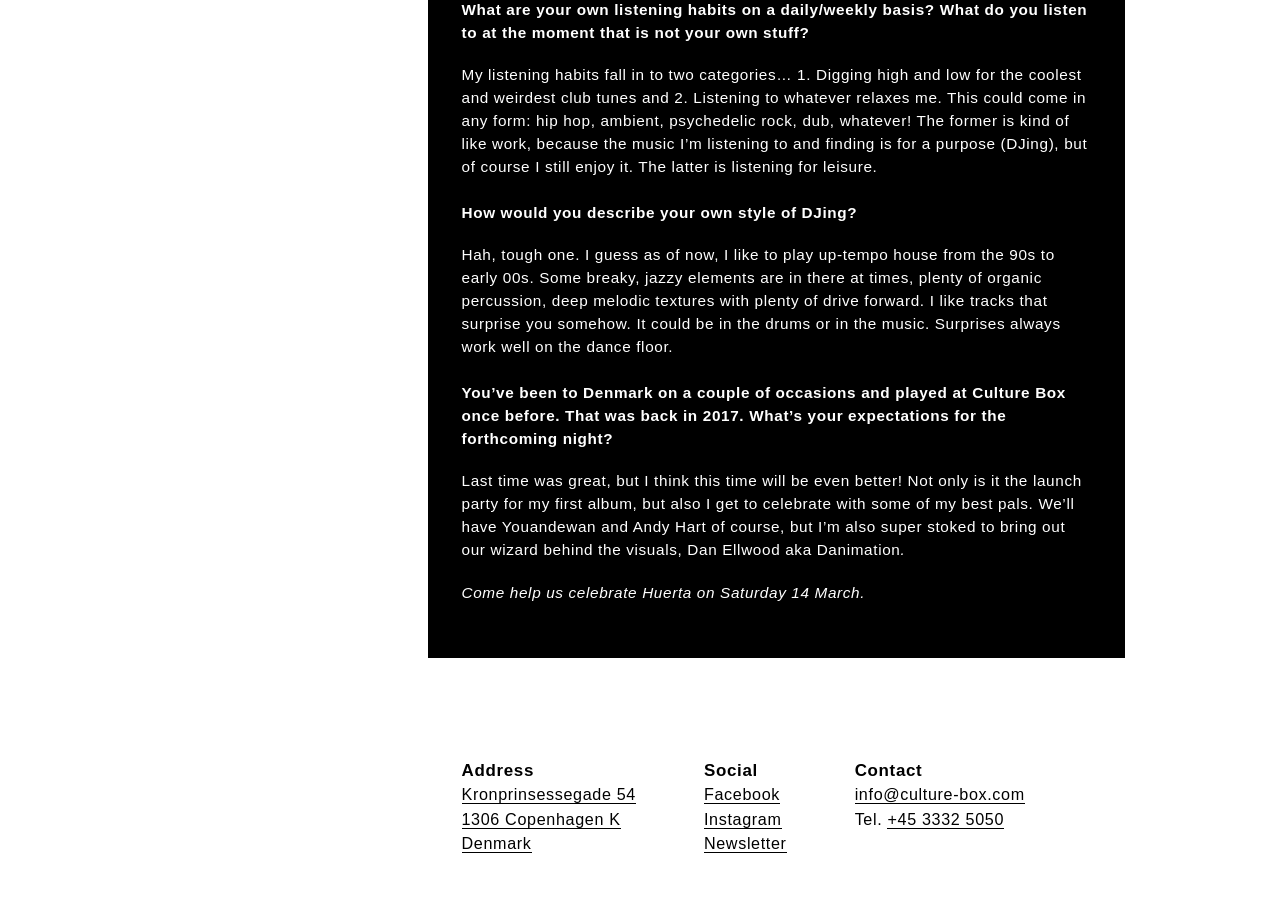Answer the question with a brief word or phrase:
What is the topic of the interview?

DJing